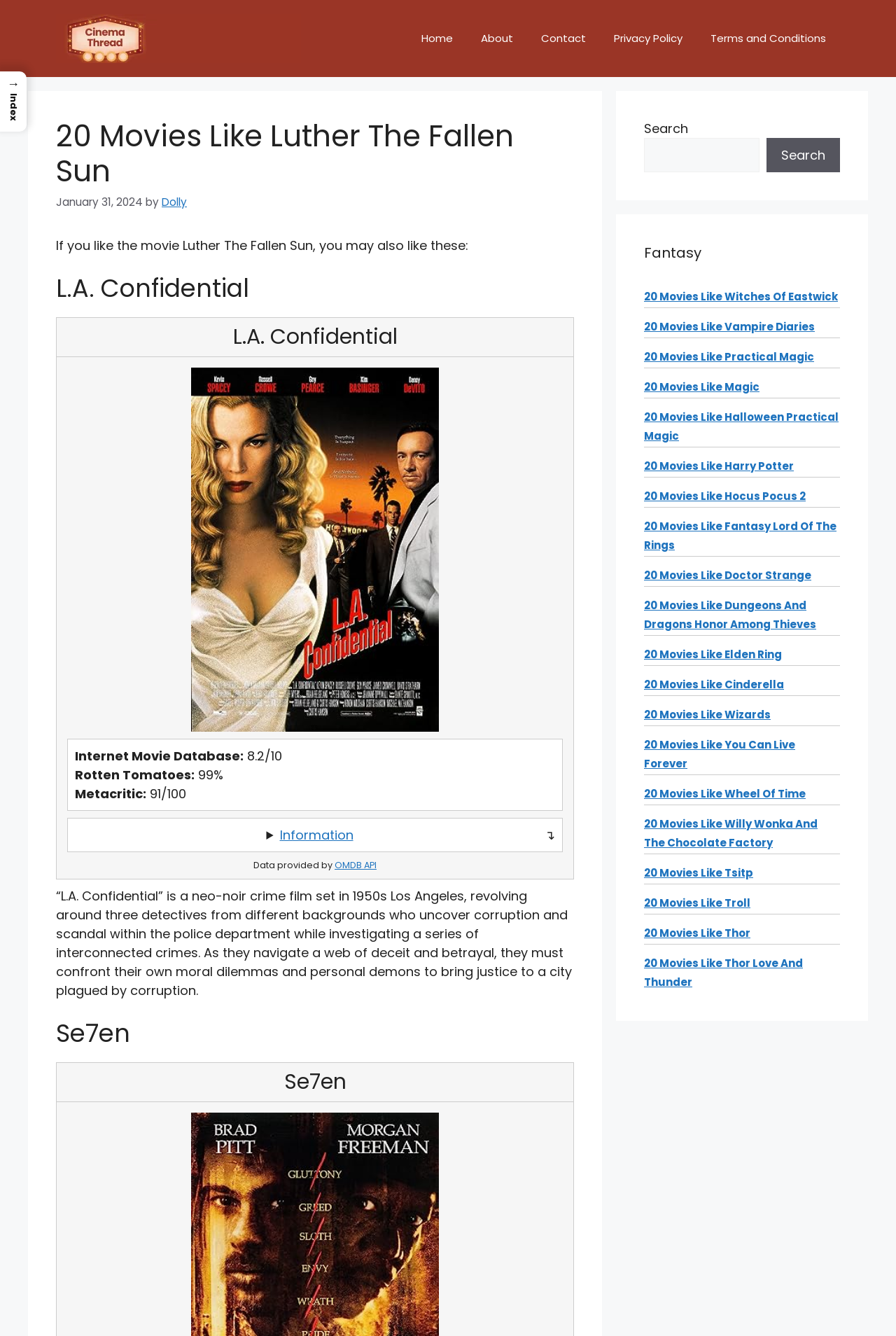Use the information in the screenshot to answer the question comprehensively: What is the rating of L.A. Confidential on Rotten Tomatoes?

I found the answer by looking at the StaticText element with the text 'Rotten Tomatoes:' and its adjacent element with the text '99%'. This suggests that the rating of L.A. Confidential on Rotten Tomatoes is 99%.